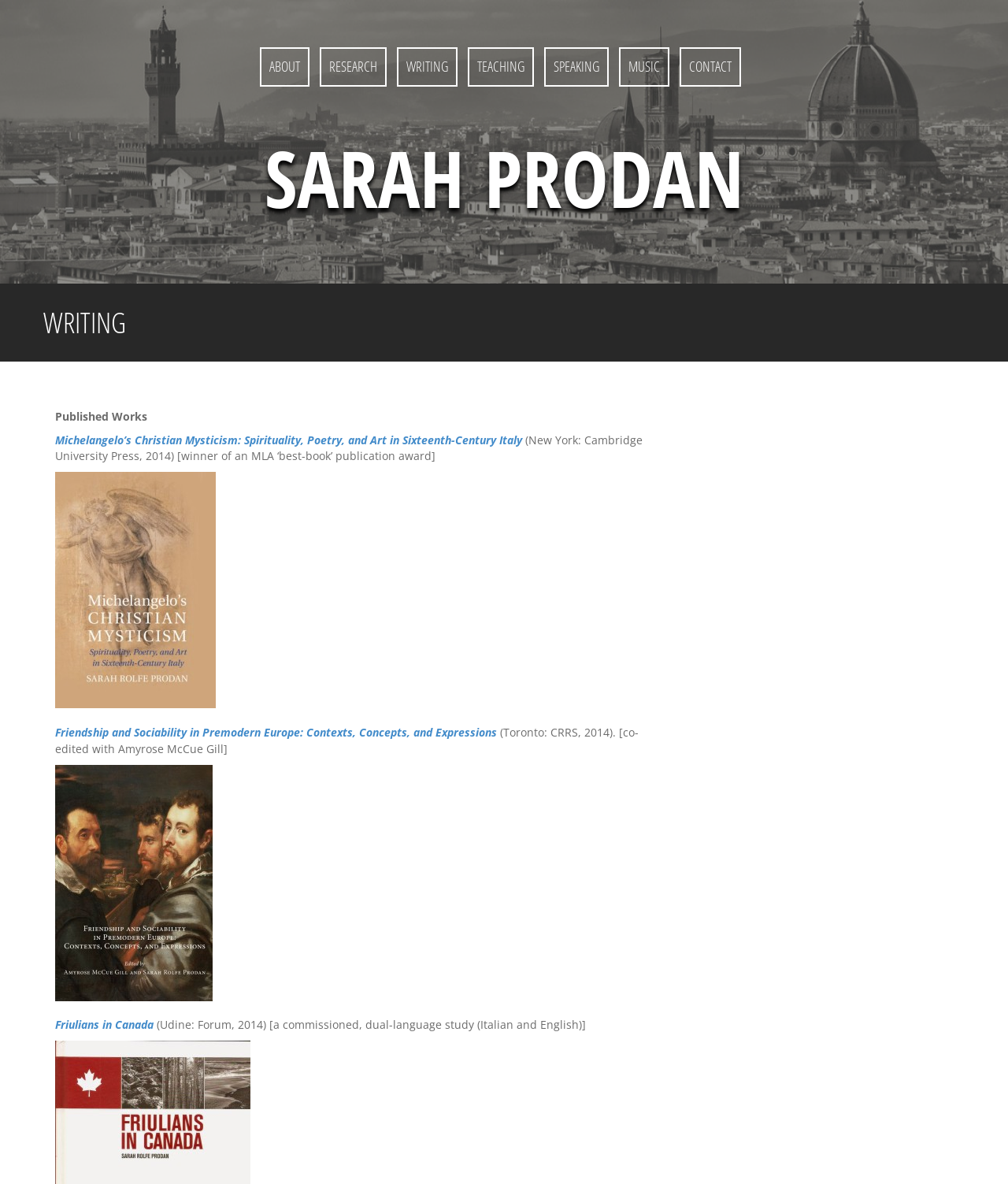Using the provided element description, identify the bounding box coordinates as (top-left x, top-left y, bottom-right x, bottom-right y). Ensure all values are between 0 and 1. Description: Friulians in Canada

[0.055, 0.859, 0.155, 0.872]